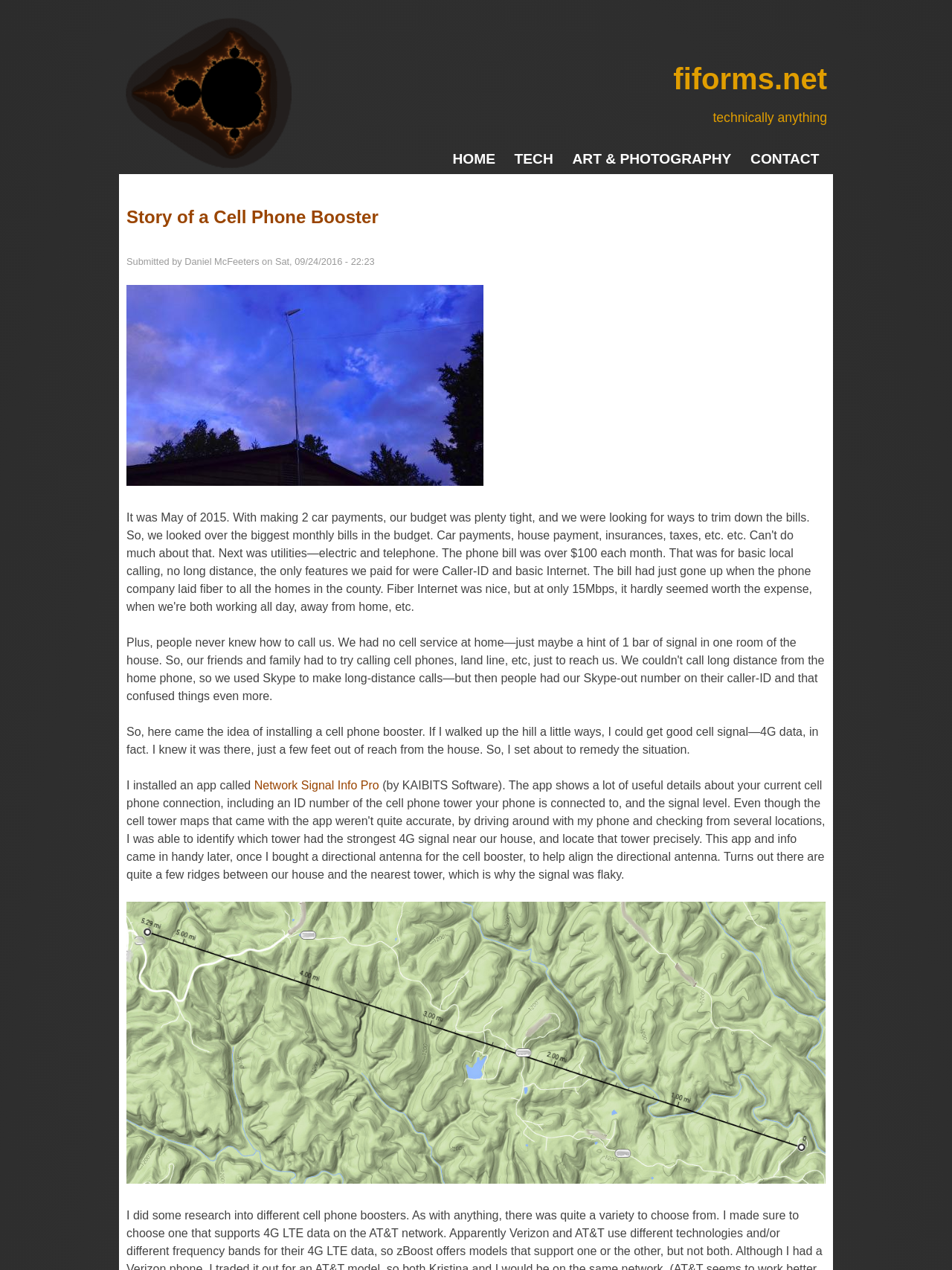Based on the image, please respond to the question with as much detail as possible:
When was the article submitted?

The article was submitted on Saturday, September 24, 2016, at 22:23, which is indicated by the time element below the heading 'Story of a Cell Phone Booster'.